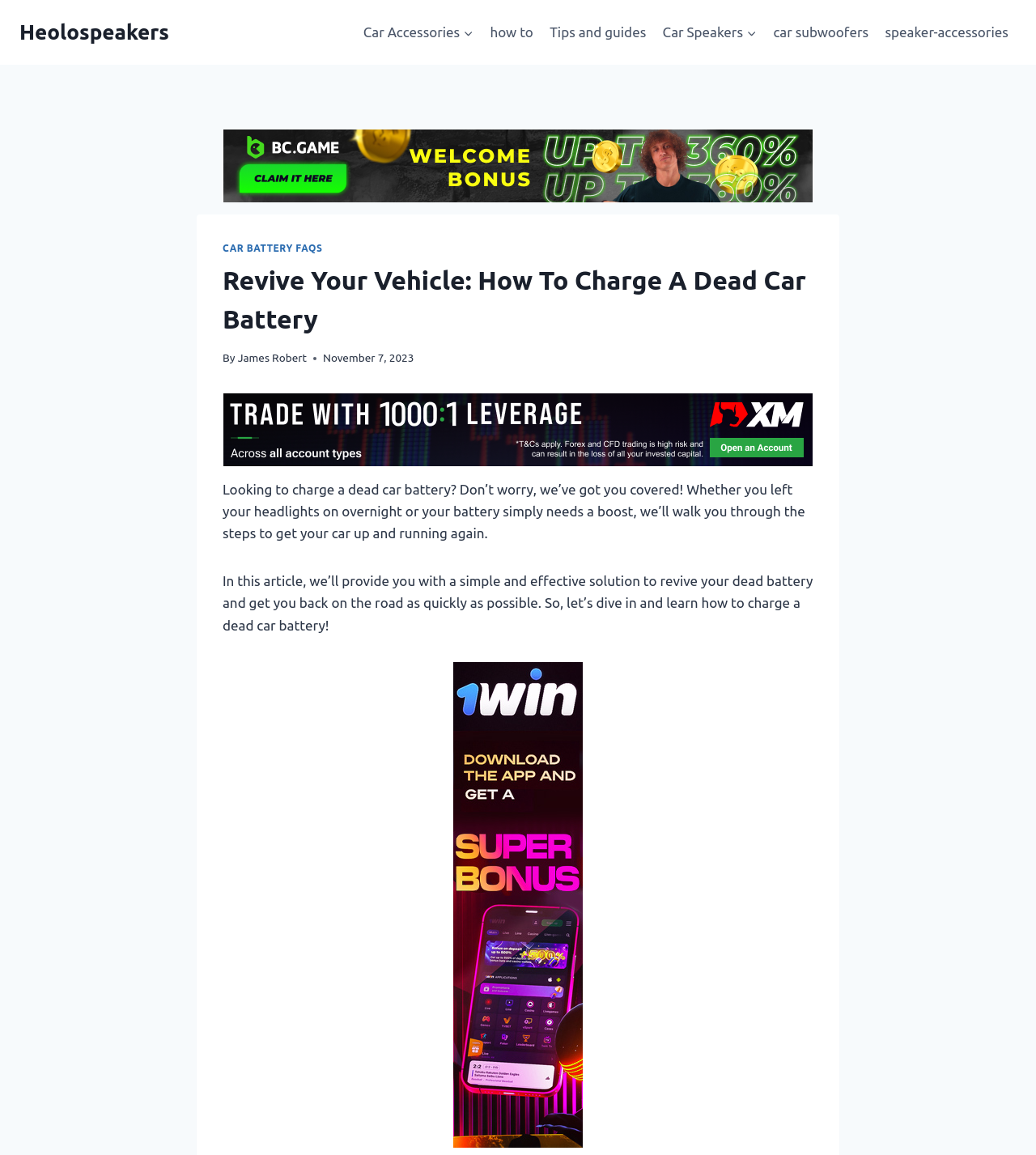Provide your answer in one word or a succinct phrase for the question: 
What is the purpose of the article?

To provide a solution to revive a dead car battery